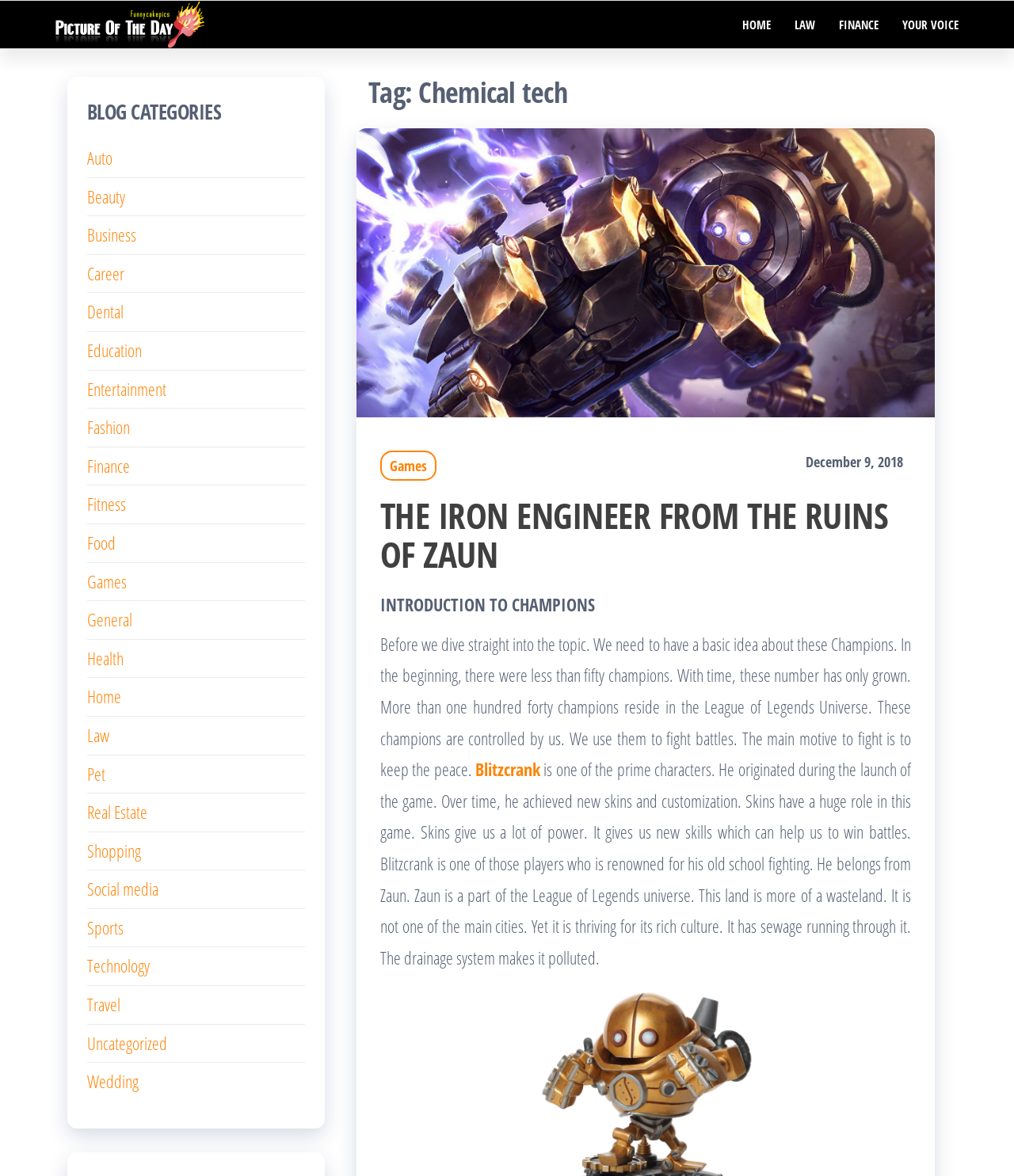How many blog categories are listed?
Please analyze the image and answer the question with as much detail as possible.

I counted the number of link elements under the 'BLOG CATEGORIES' heading and found 20 categories listed.